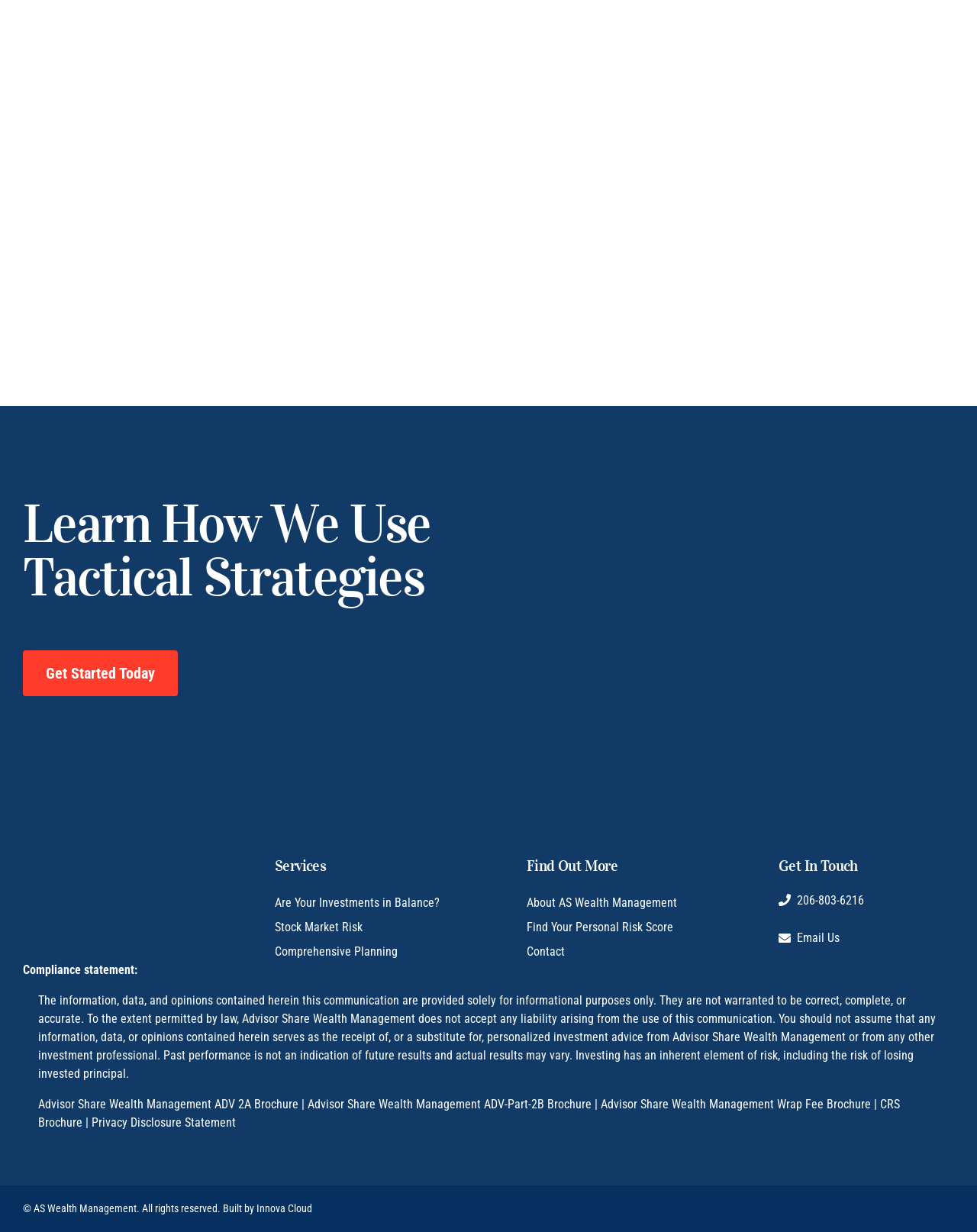Analyze the image and answer the question with as much detail as possible: 
What is the email address to contact AS Wealth Management?

I found the email address by looking at the bottom section of the webpage, where it says 'Get In Touch' and then provides a link to 'Email Us', although the exact email address is not provided.